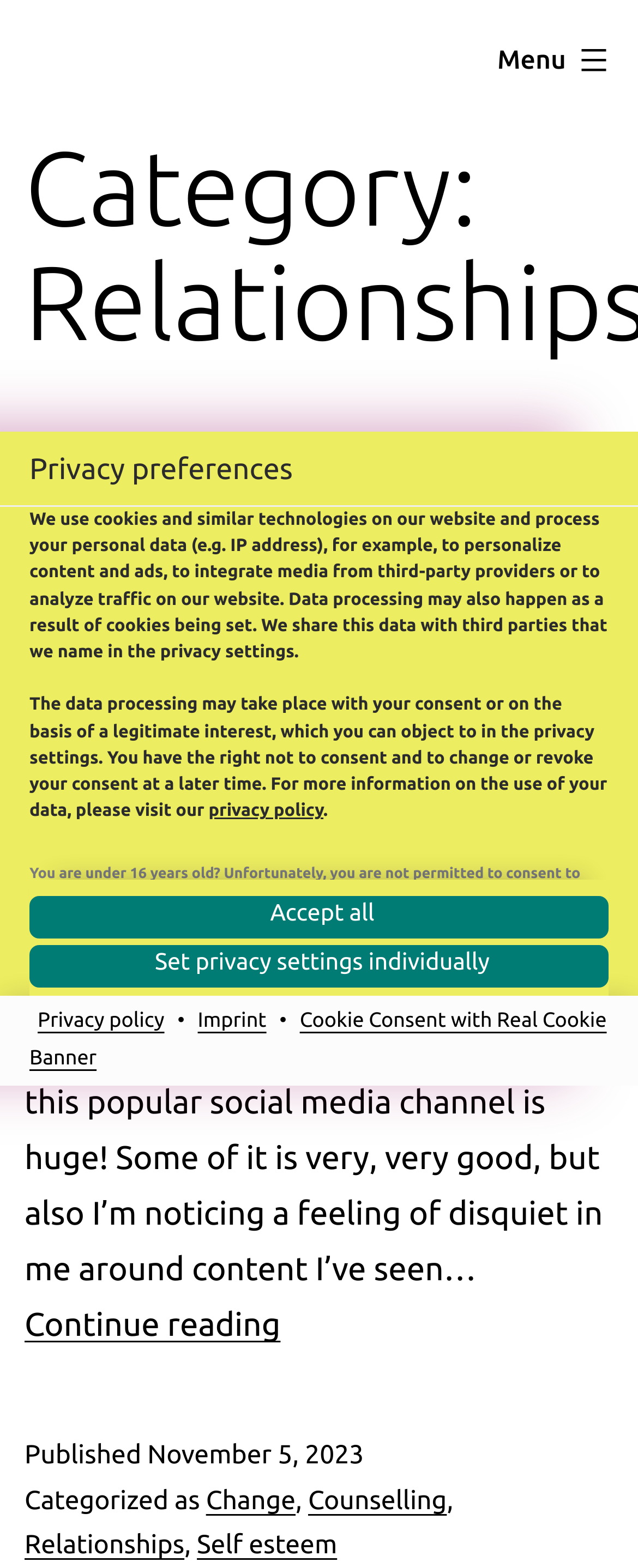What is the category of the article 'What does good therapy look like?'?
Refer to the image and provide a detailed answer to the question.

I found the category of the article 'What does good therapy look like?' by looking at the heading 'Category: Relationships' which is a parent element of the article title. This heading is located inside the HeaderAsNonLandmark element.